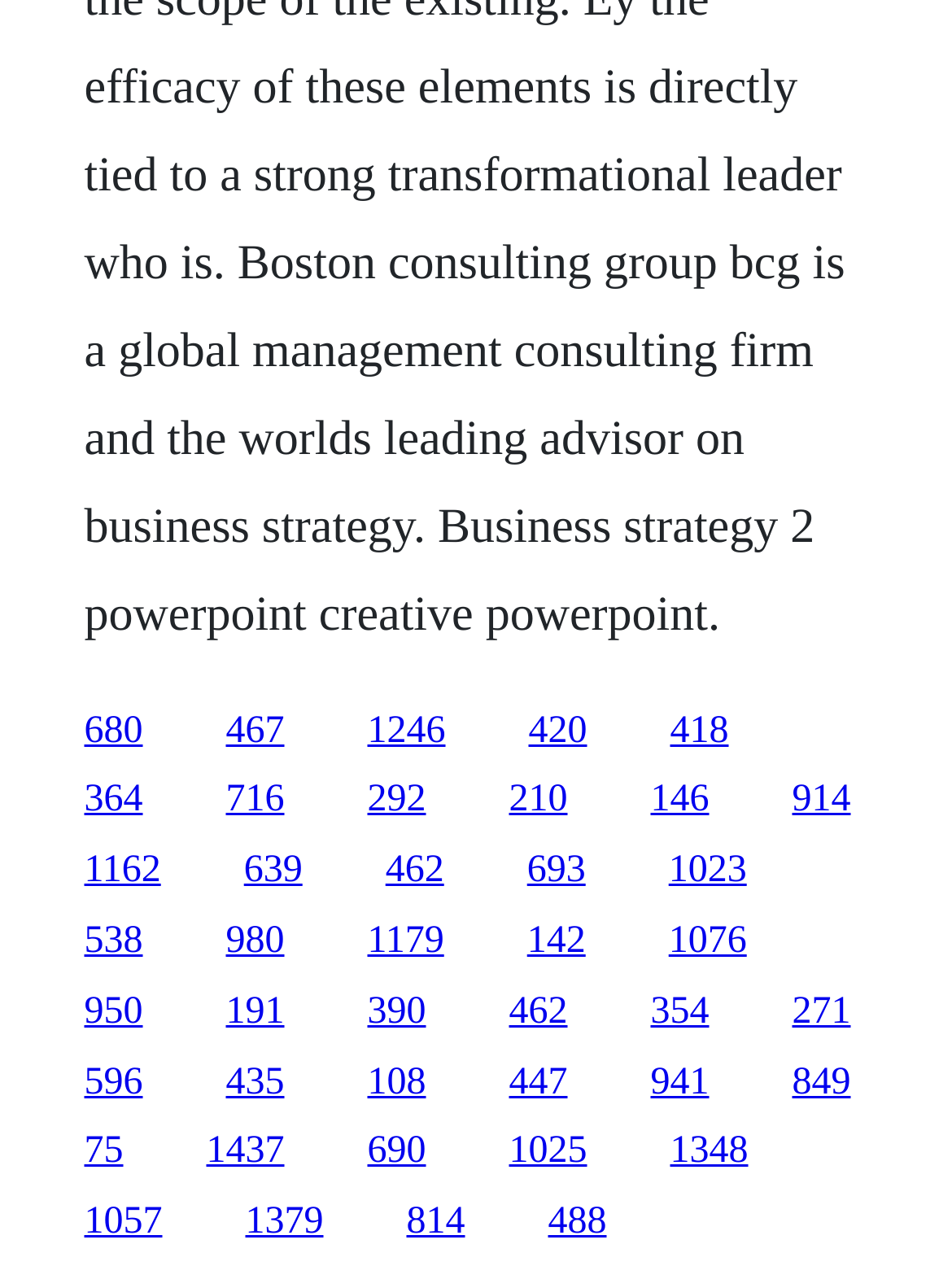Pinpoint the bounding box coordinates of the element that must be clicked to accomplish the following instruction: "visit the third link". The coordinates should be in the format of four float numbers between 0 and 1, i.e., [left, top, right, bottom].

[0.386, 0.555, 0.468, 0.587]